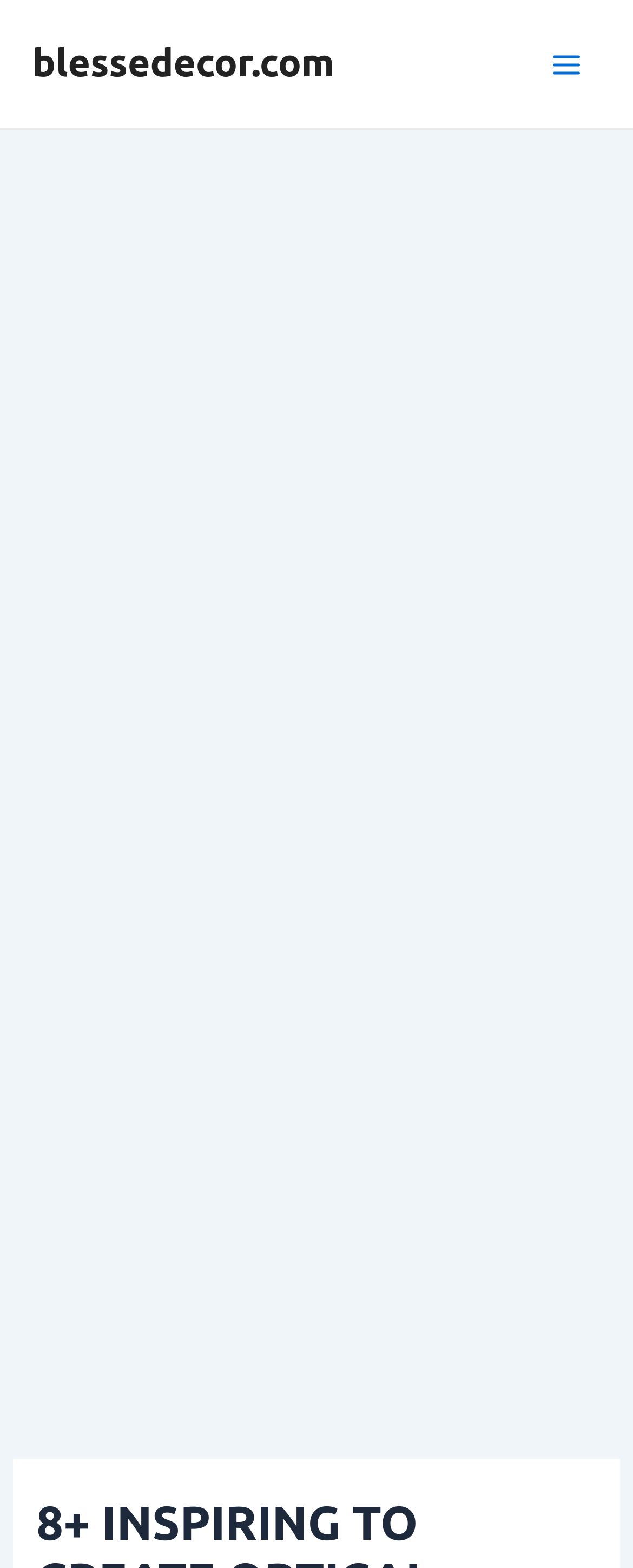Based on the provided description, "Main Menu", find the bounding box of the corresponding UI element in the screenshot.

[0.841, 0.019, 0.949, 0.063]